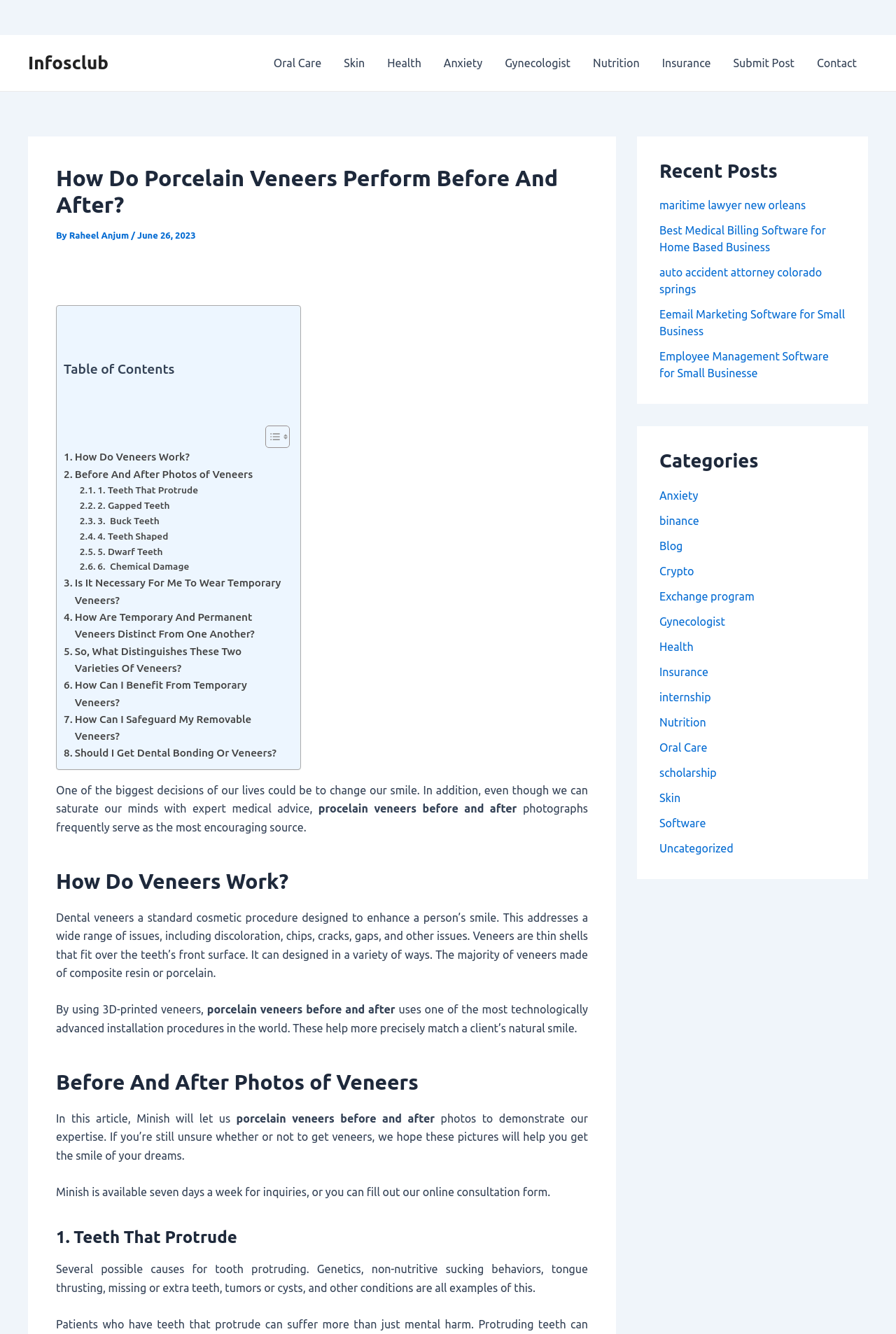Bounding box coordinates are given in the format (top-left x, top-left y, bottom-right x, bottom-right y). All values should be floating point numbers between 0 and 1. Provide the bounding box coordinate for the UI element described as: Oral Care

[0.293, 0.026, 0.371, 0.068]